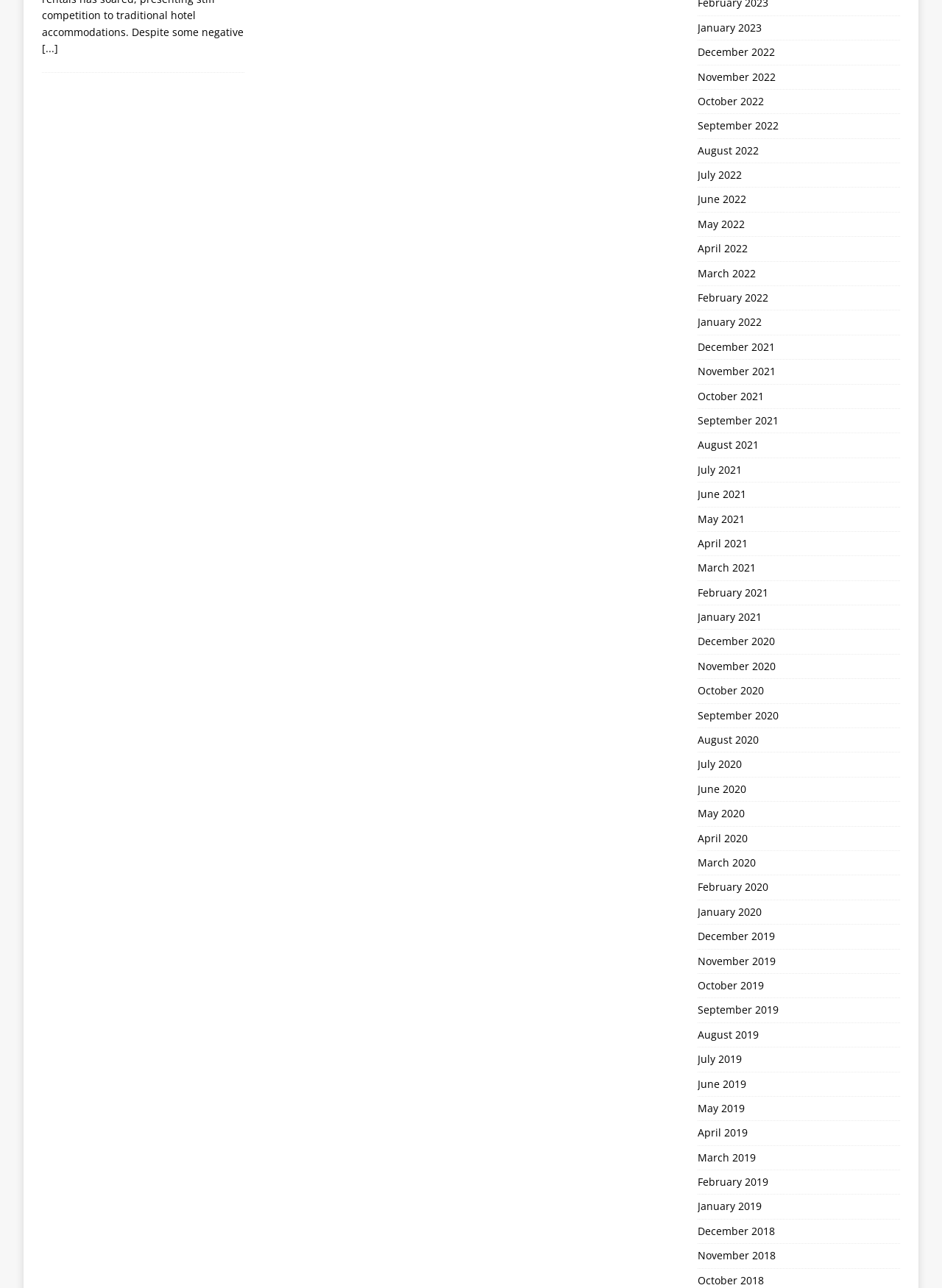Provide the bounding box coordinates of the section that needs to be clicked to accomplish the following instruction: "Ask a question."

None